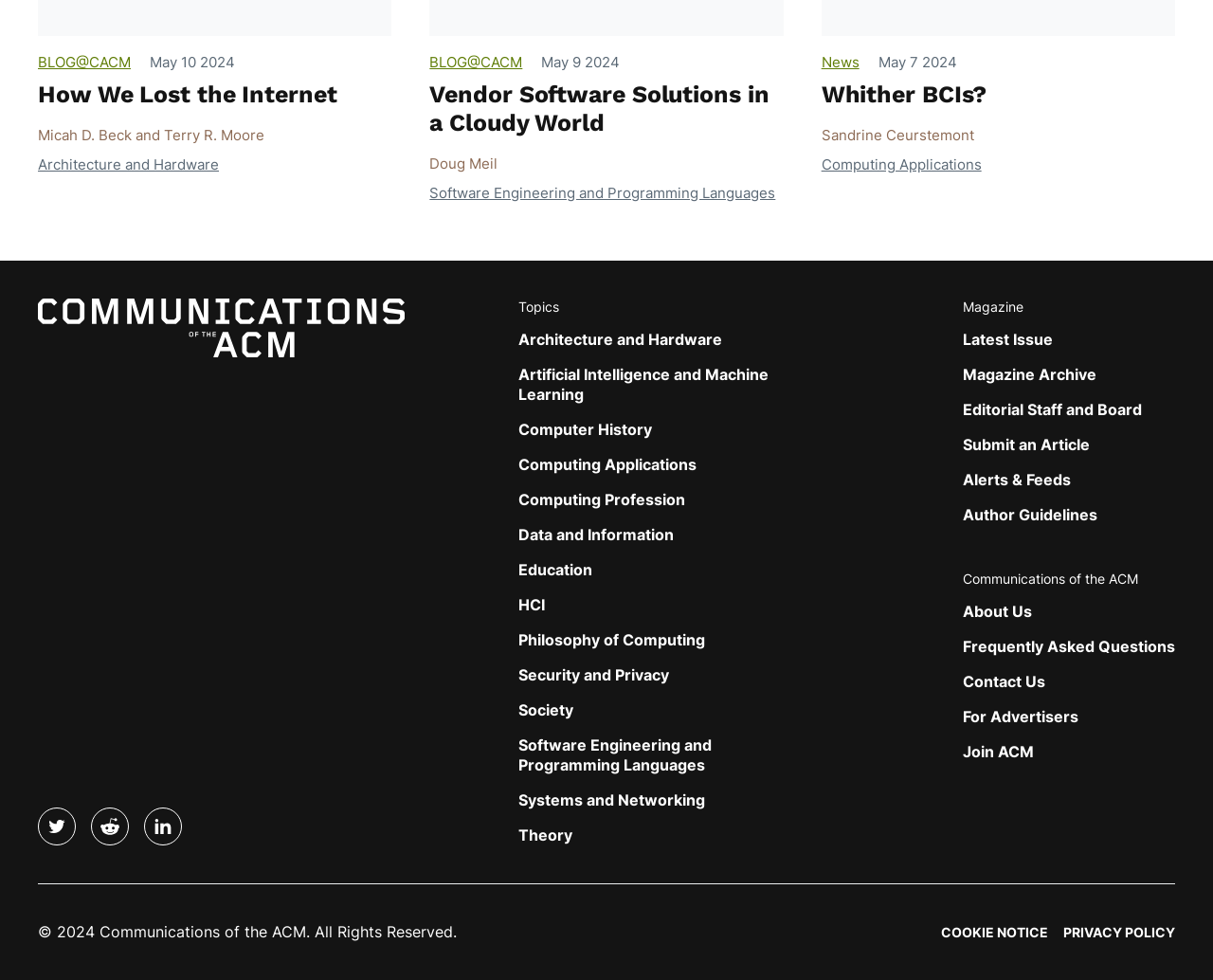Determine the bounding box coordinates of the clickable element to achieve the following action: 'Call 719.576.5162'. Provide the coordinates as four float values between 0 and 1, formatted as [left, top, right, bottom].

None